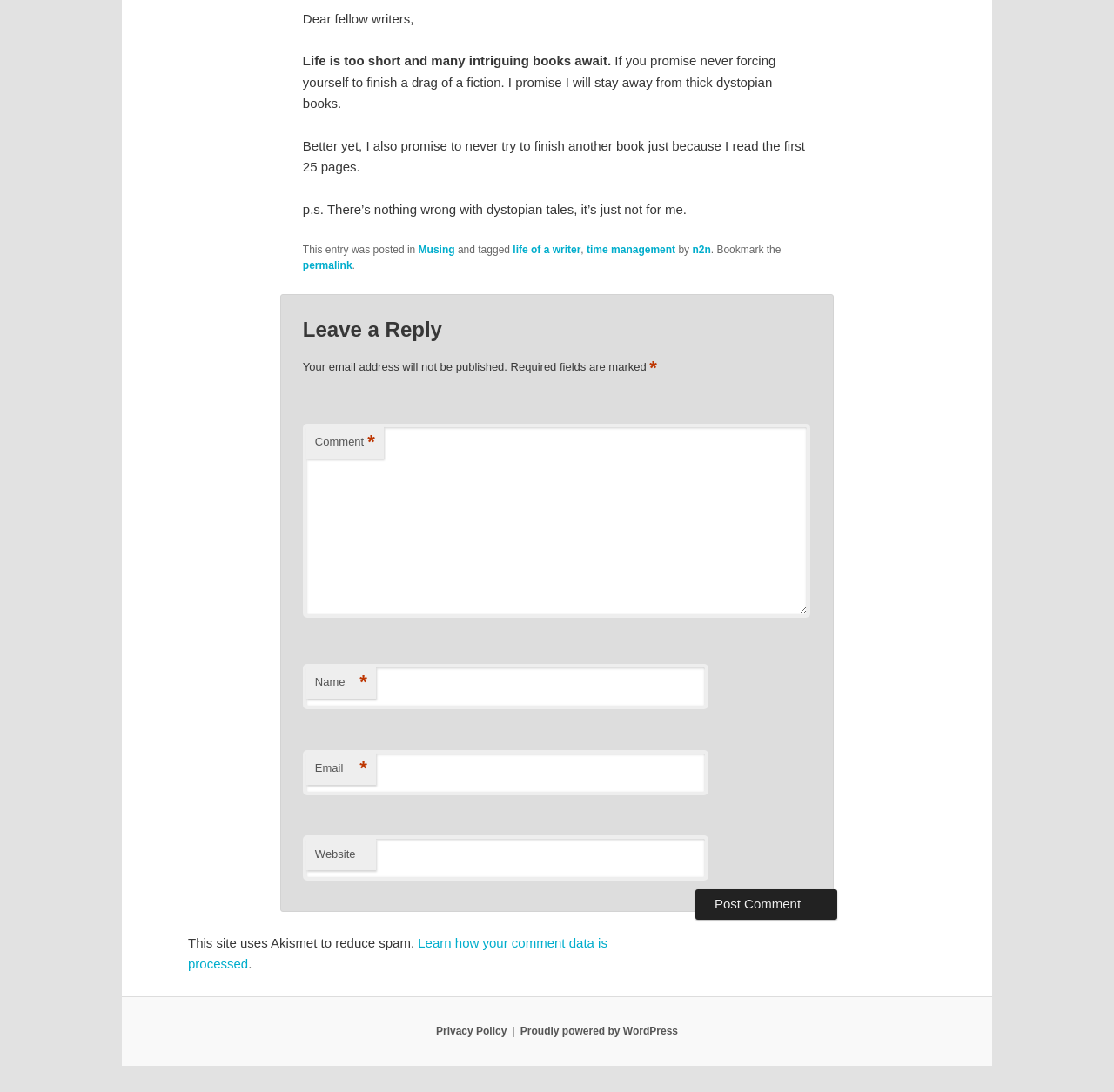What is the author's promise about dystopian books? From the image, respond with a single word or brief phrase.

Not to read them